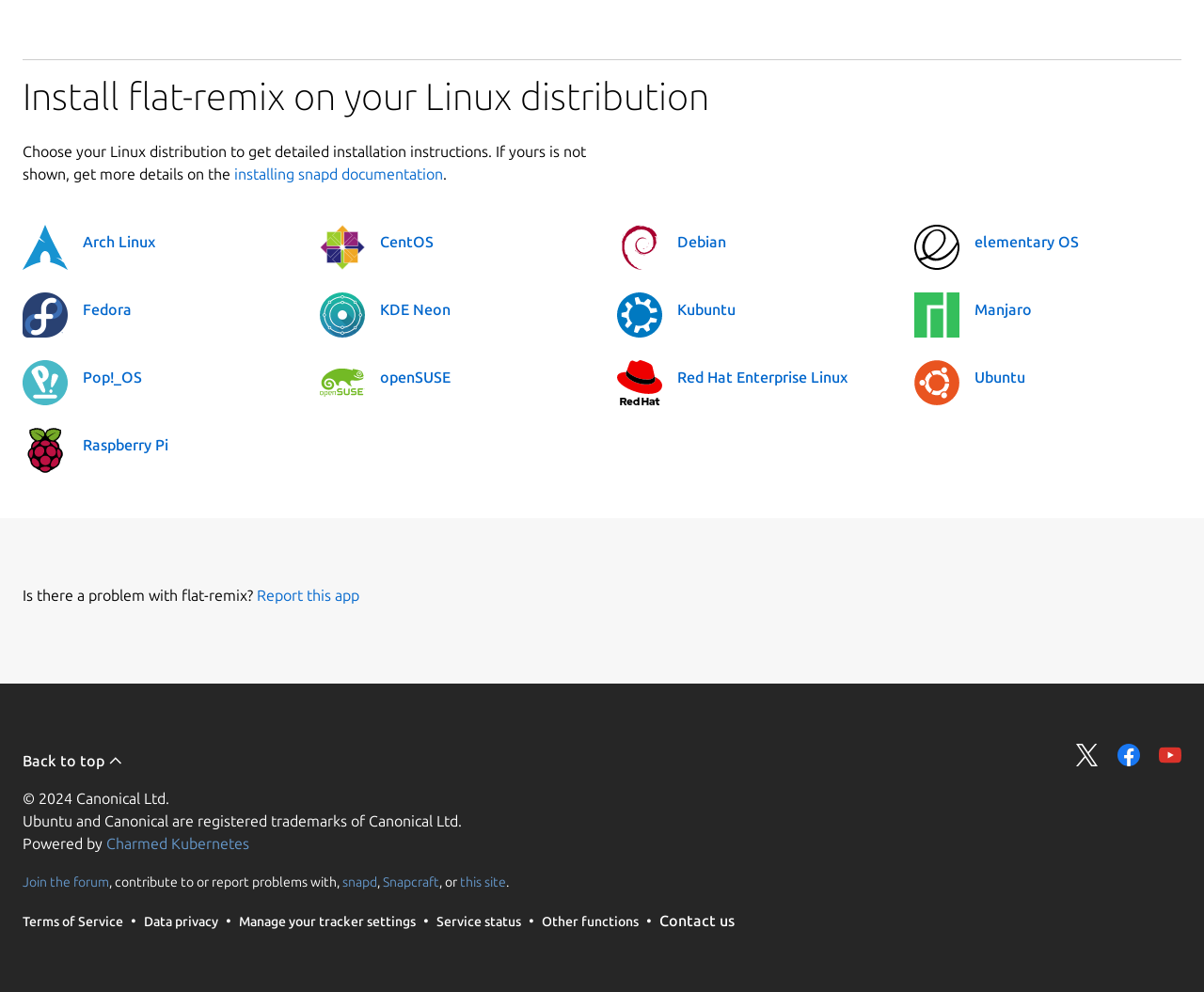Find the bounding box coordinates of the clickable region needed to perform the following instruction: "Share on Twitter". The coordinates should be provided as four float numbers between 0 and 1, i.e., [left, top, right, bottom].

[0.894, 0.749, 0.912, 0.772]